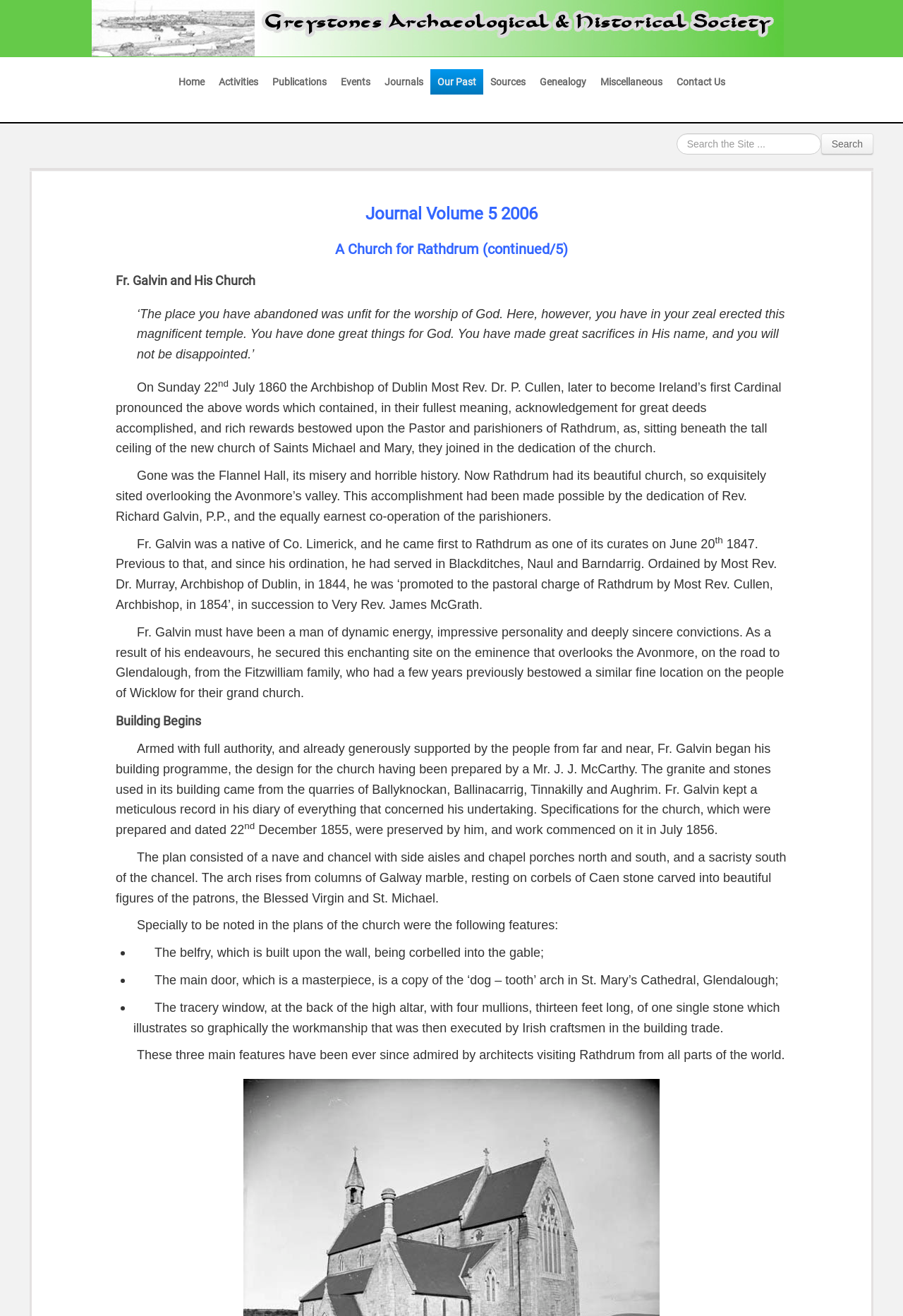Analyze the image and deliver a detailed answer to the question: Who pronounced the words of acknowledgement?

The words of acknowledgement are quoted in the article, and the person who pronounced them is mentioned as 'the Archbishop of Dublin Most Rev. Dr. P. Cullen, later to become Ireland’s first Cardinal'. This suggests that the Archbishop was the one who acknowledged the great deeds accomplished by the Pastor and parishioners of Rathdrum.